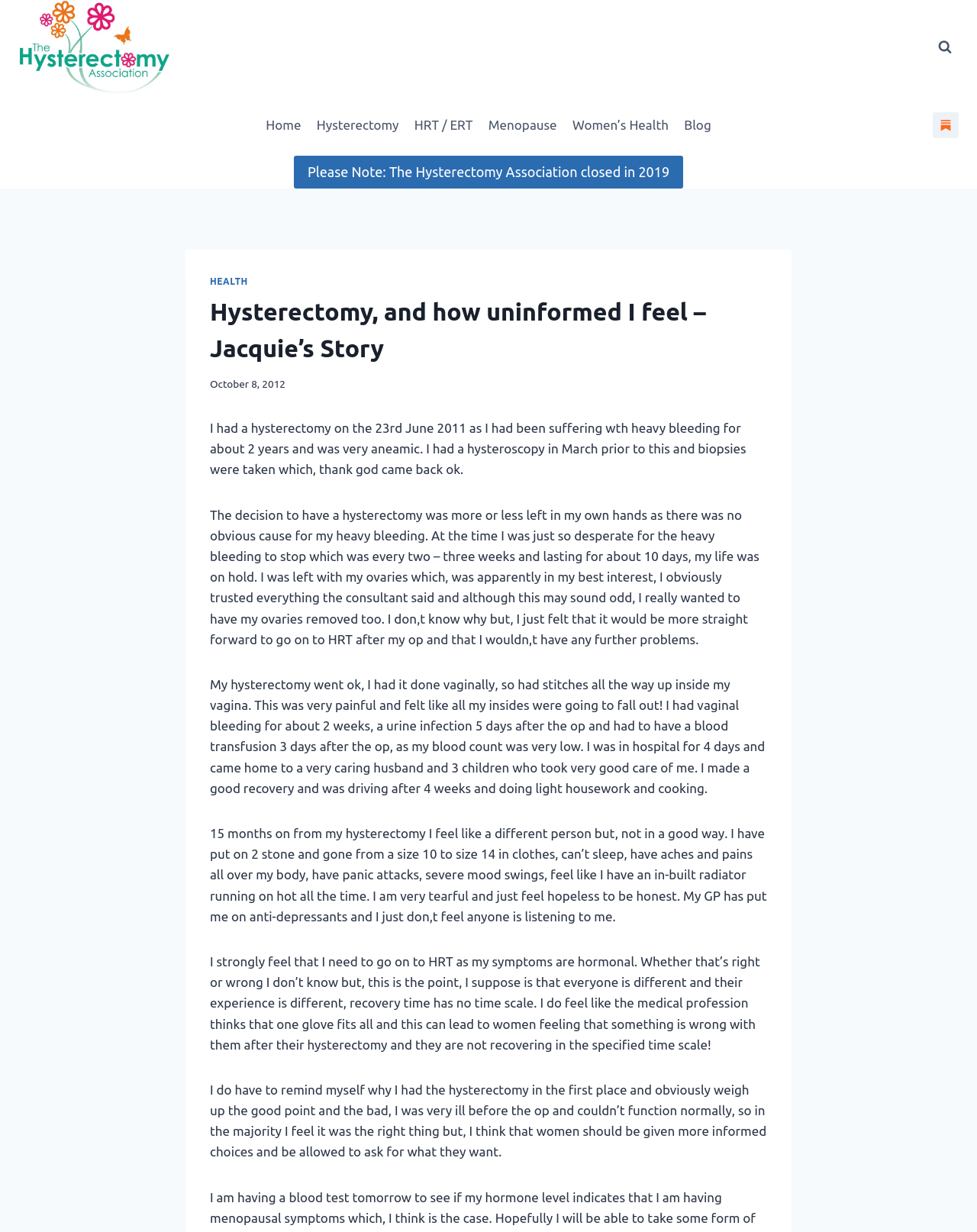When did Jacquie have her hysterectomy?
Using the image provided, answer with just one word or phrase.

June 23rd, 2011